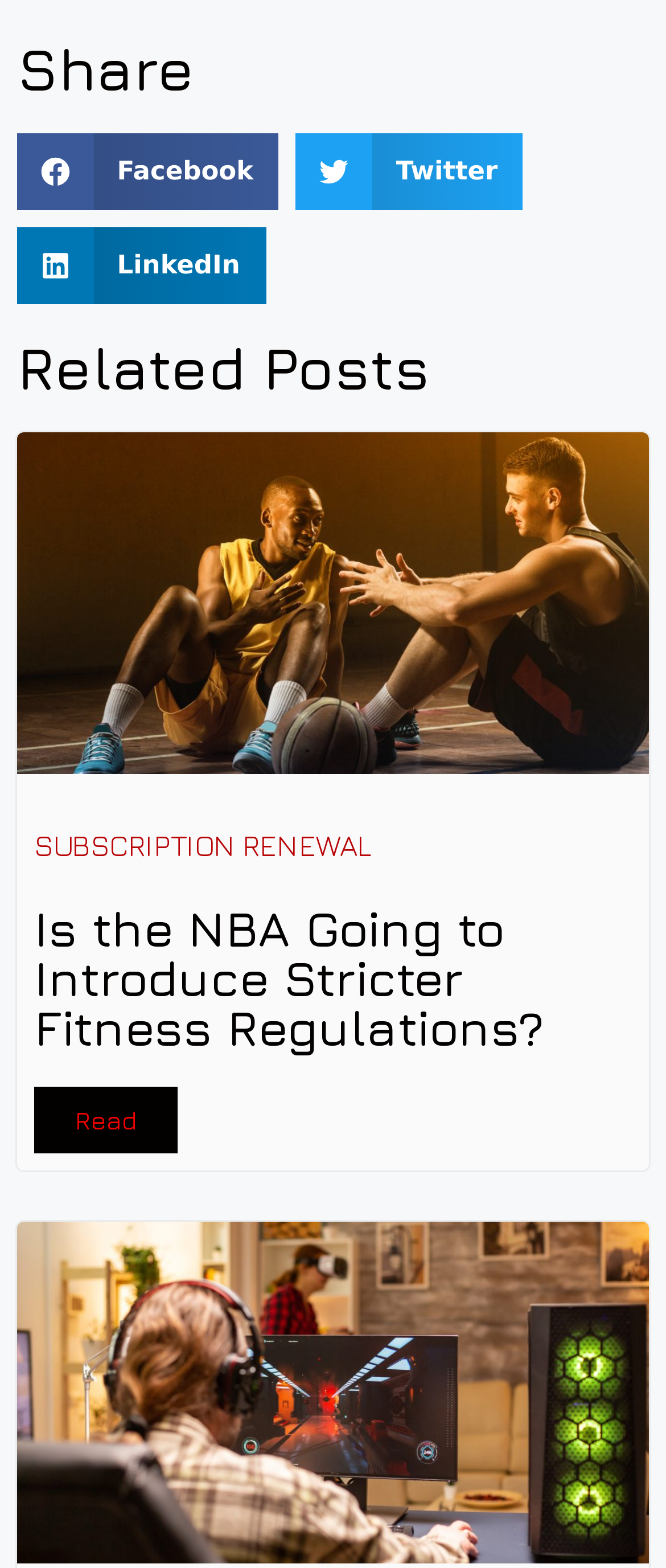What is the title of the first related post?
Offer a detailed and exhaustive answer to the question.

The first related post is an image with a heading that reads 'Is the NBA Going to Introduce Stricter Fitness Regulations?'. This heading is a child element of the 'Related Posts' section.